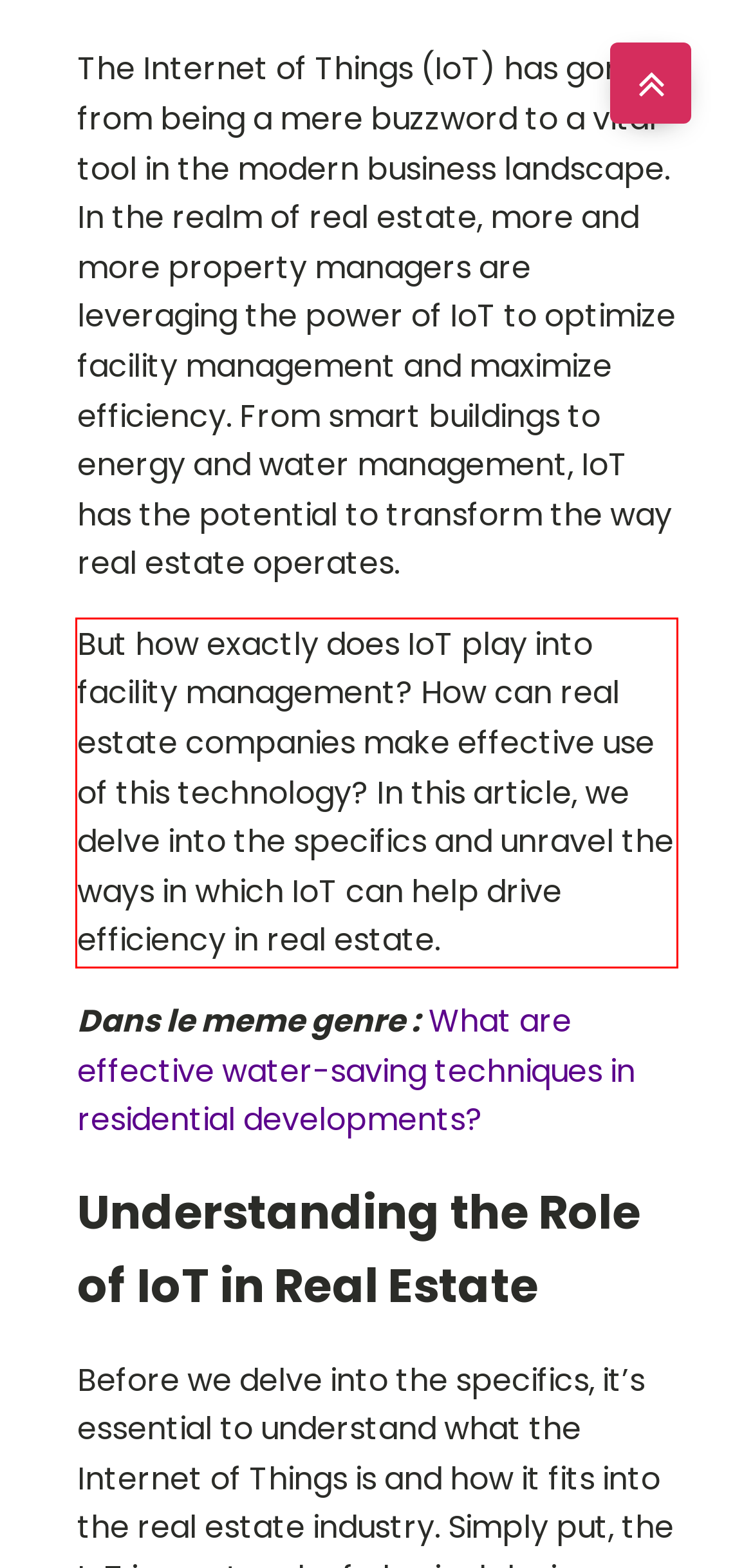Examine the webpage screenshot, find the red bounding box, and extract the text content within this marked area.

But how exactly does IoT play into facility management? How can real estate companies make effective use of this technology? In this article, we delve into the specifics and unravel the ways in which IoT can help drive efficiency in real estate.